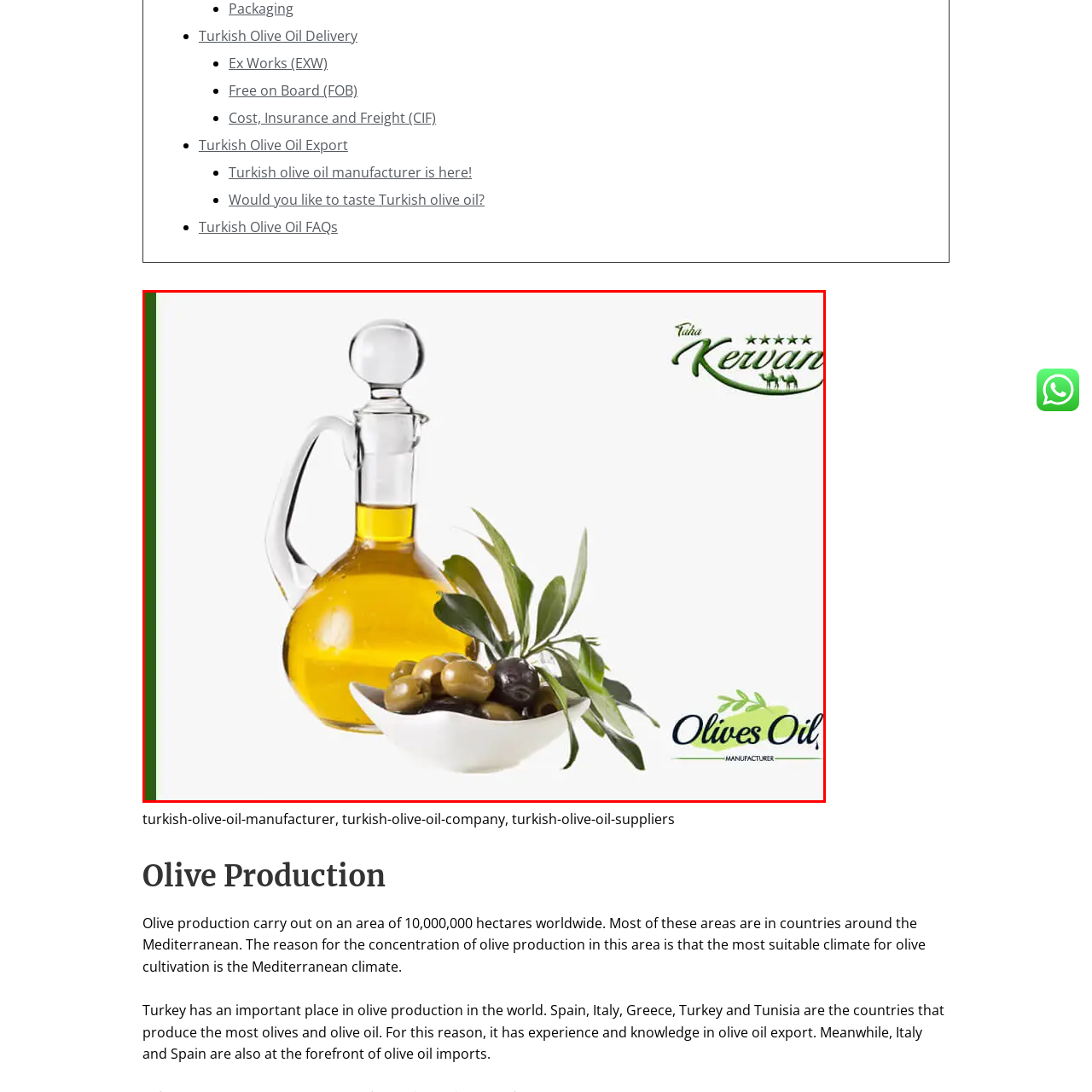Focus on the section encased in the red border, Where is the brand name 'Kerwan' located? Give your response as a single word or phrase.

At the top